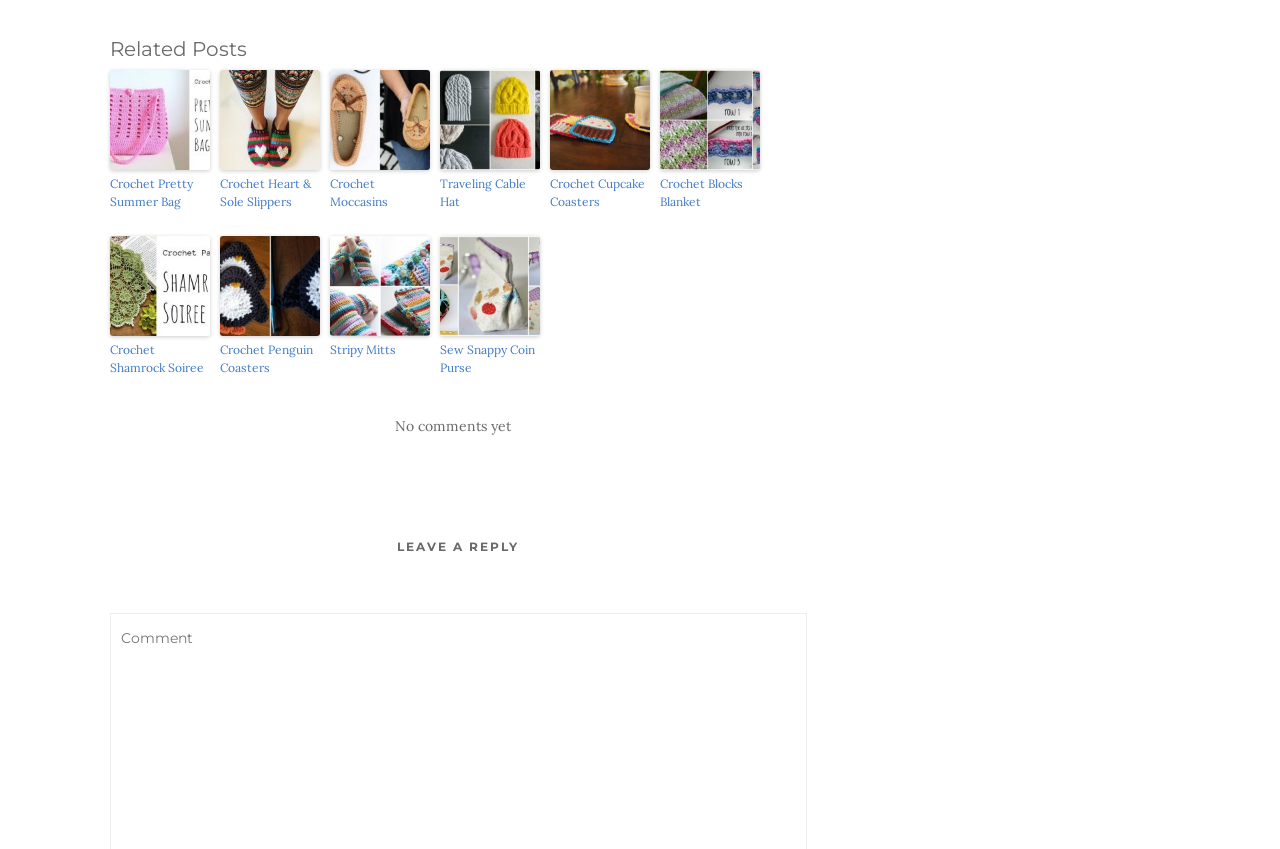Provide your answer in one word or a succinct phrase for the question: 
How many related posts are there?

18